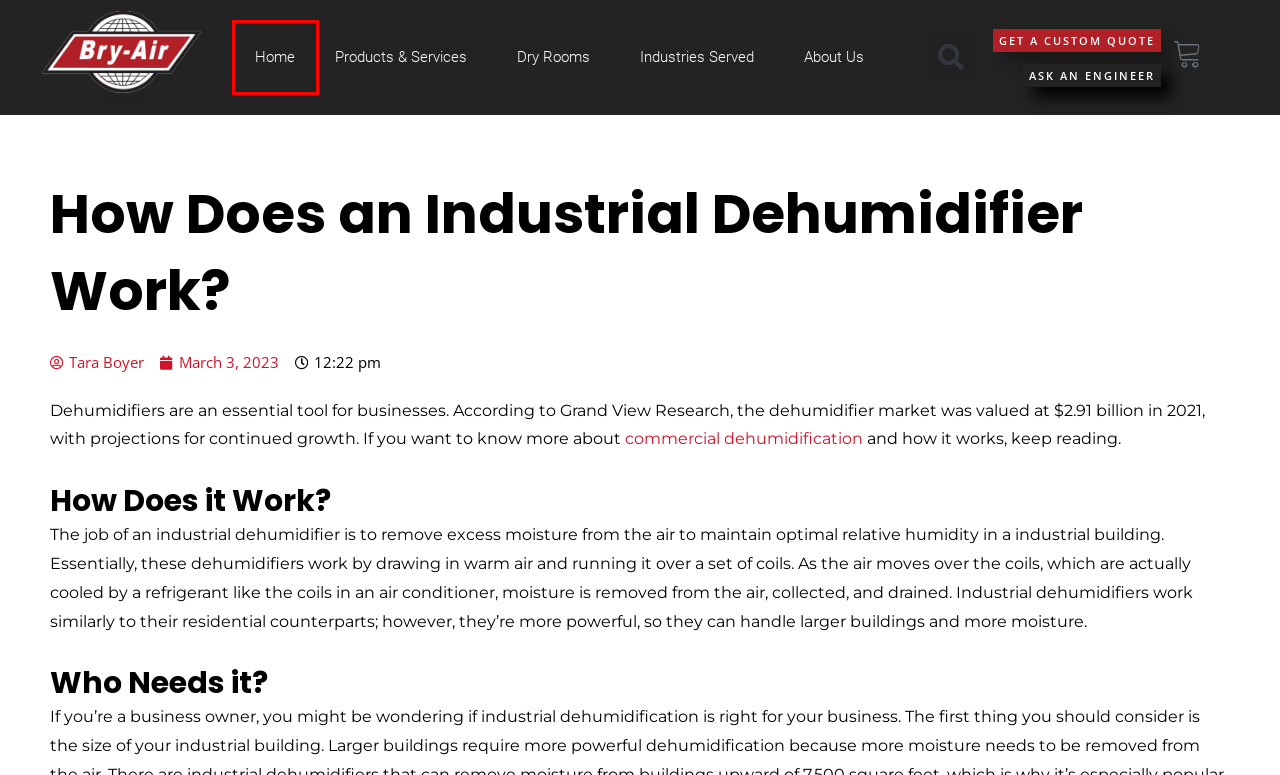You have a screenshot of a webpage with a red bounding box around an element. Select the webpage description that best matches the new webpage after clicking the element within the red bounding box. Here are the descriptions:
A. About Us | Dehumidifier Manufacturer | Bry-Air
B. Contact Us | Bry-Air
C. Tara Boyer | MiniPAC Sales Manager/Marketing Manager
D. Ask an Engineer about Dehumidification - Bry-Air USA Online Store
E. Industries Served By Moisture Control Services | Bry-Air USA
F. Industrial Dehumidification Products & Services | Bry-Air
G. What is Dehumidification? | Bry-Air, Inc
H. March 3, 2023 - Bry-Air USA Online Store

F